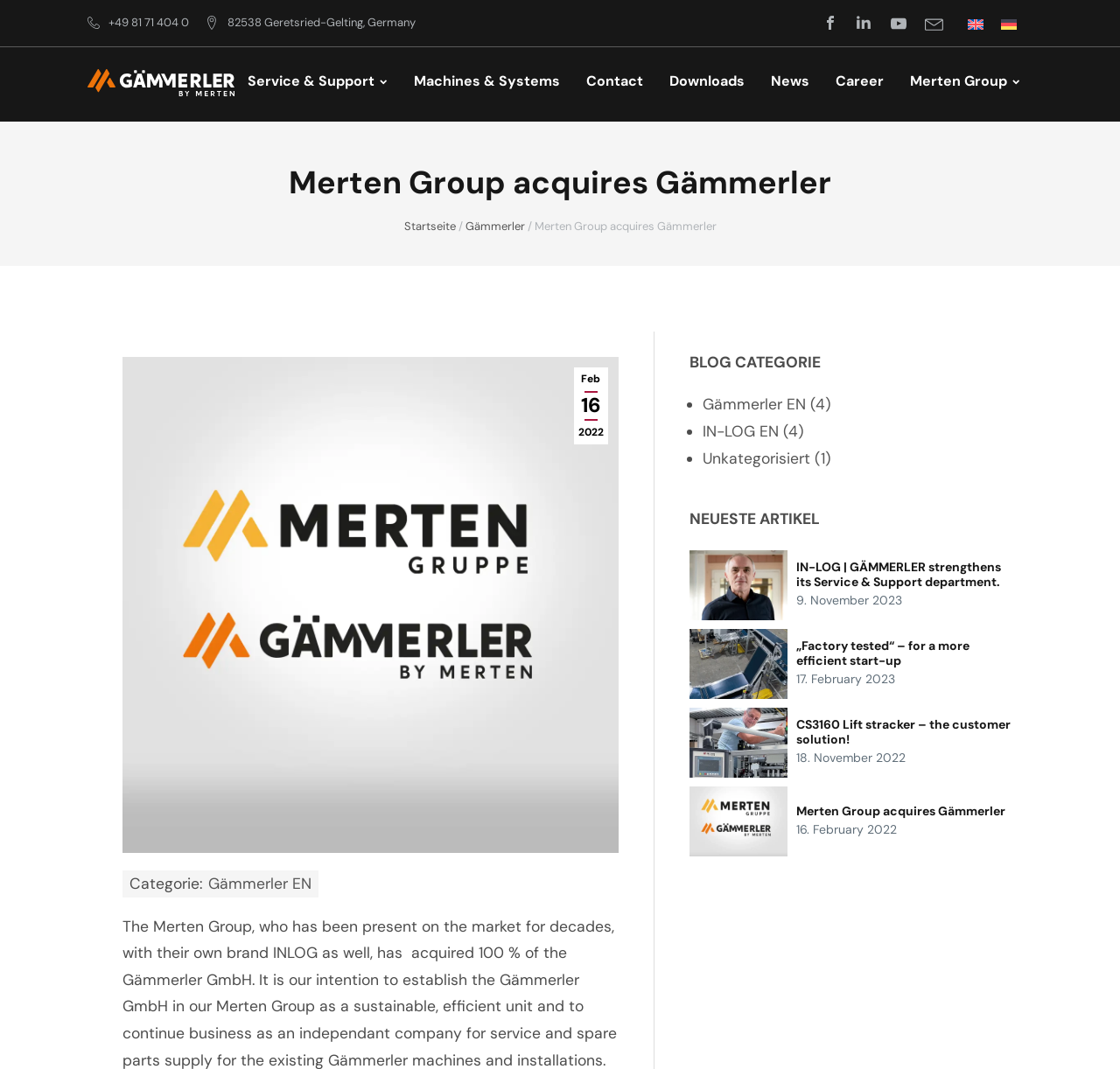From the element description: "+49 81 71 404 0", extract the bounding box coordinates of the UI element. The coordinates should be expressed as four float numbers between 0 and 1, in the order [left, top, right, bottom].

[0.097, 0.012, 0.169, 0.031]